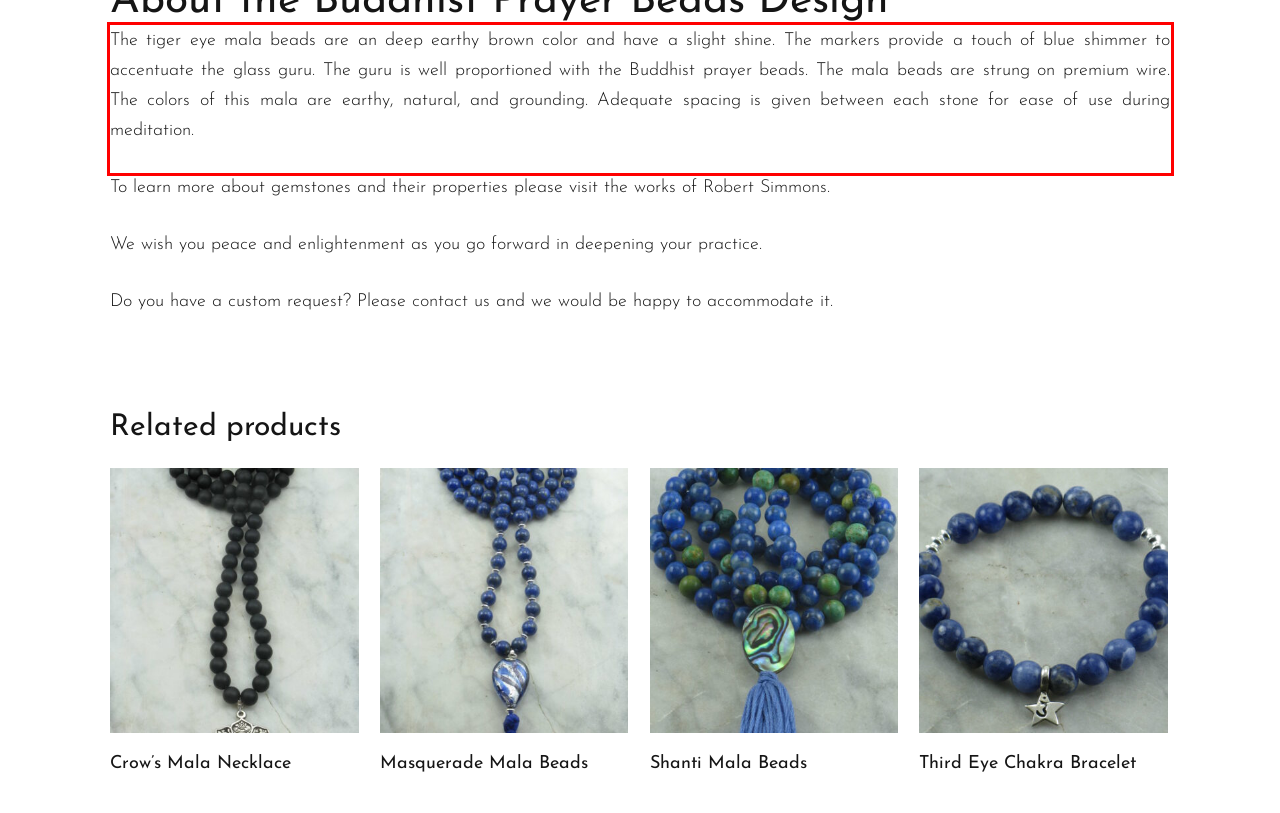In the screenshot of the webpage, find the red bounding box and perform OCR to obtain the text content restricted within this red bounding box.

The tiger eye mala beads are an deep earthy brown color and have a slight shine. The markers provide a touch of blue shimmer to accentuate the glass guru. The guru is well proportioned with the Buddhist prayer beads. The mala beads are strung on premium wire. The colors of this mala are earthy, natural, and grounding. Adequate spacing is given between each stone for ease of use during meditation.